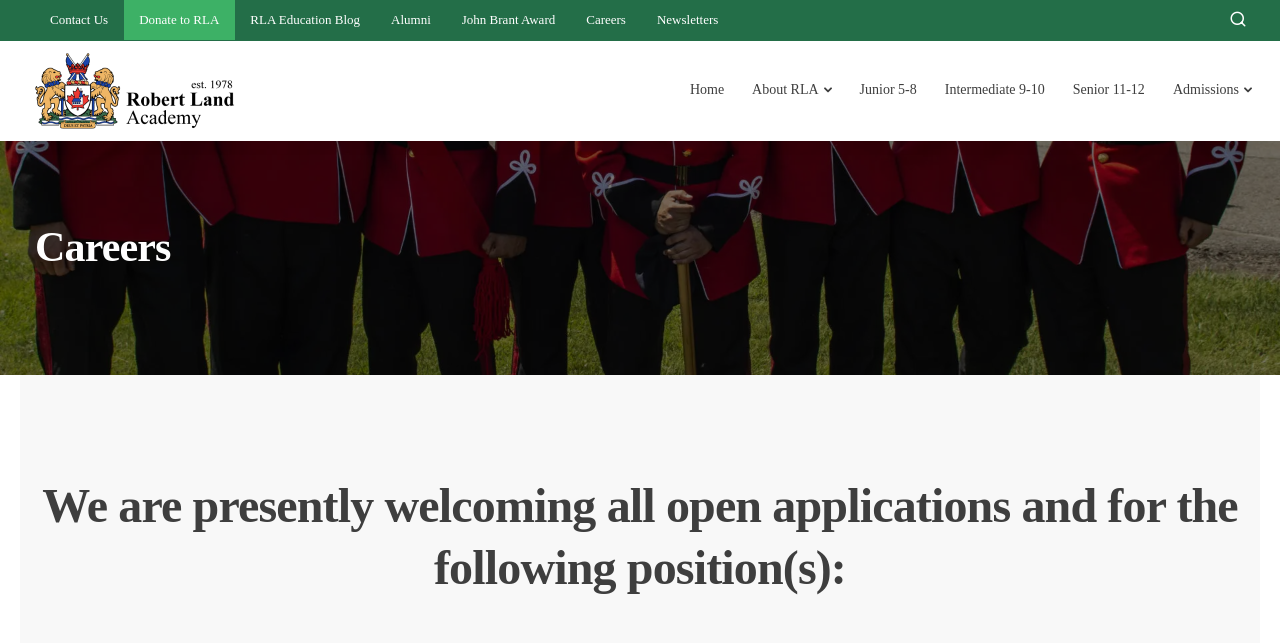Find the bounding box coordinates for the area you need to click to carry out the instruction: "Share on Facebook". The coordinates should be four float numbers between 0 and 1, indicated as [left, top, right, bottom].

None